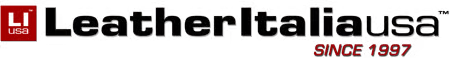What does the logo of Leather Italia USA convey?
Answer briefly with a single word or phrase based on the image.

Luxury and craftsmanship